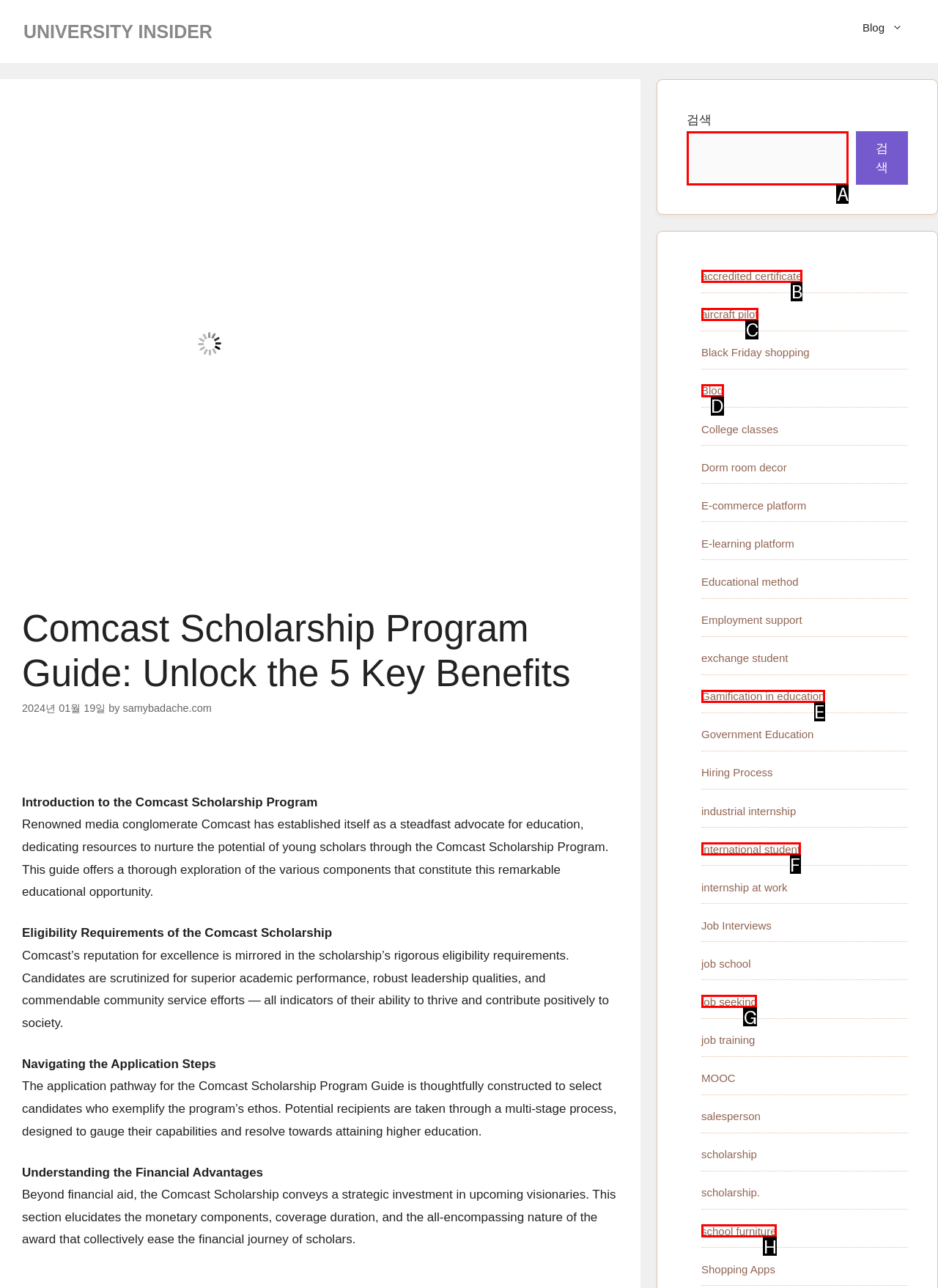Tell me which option best matches this description: Blog
Answer with the letter of the matching option directly from the given choices.

D